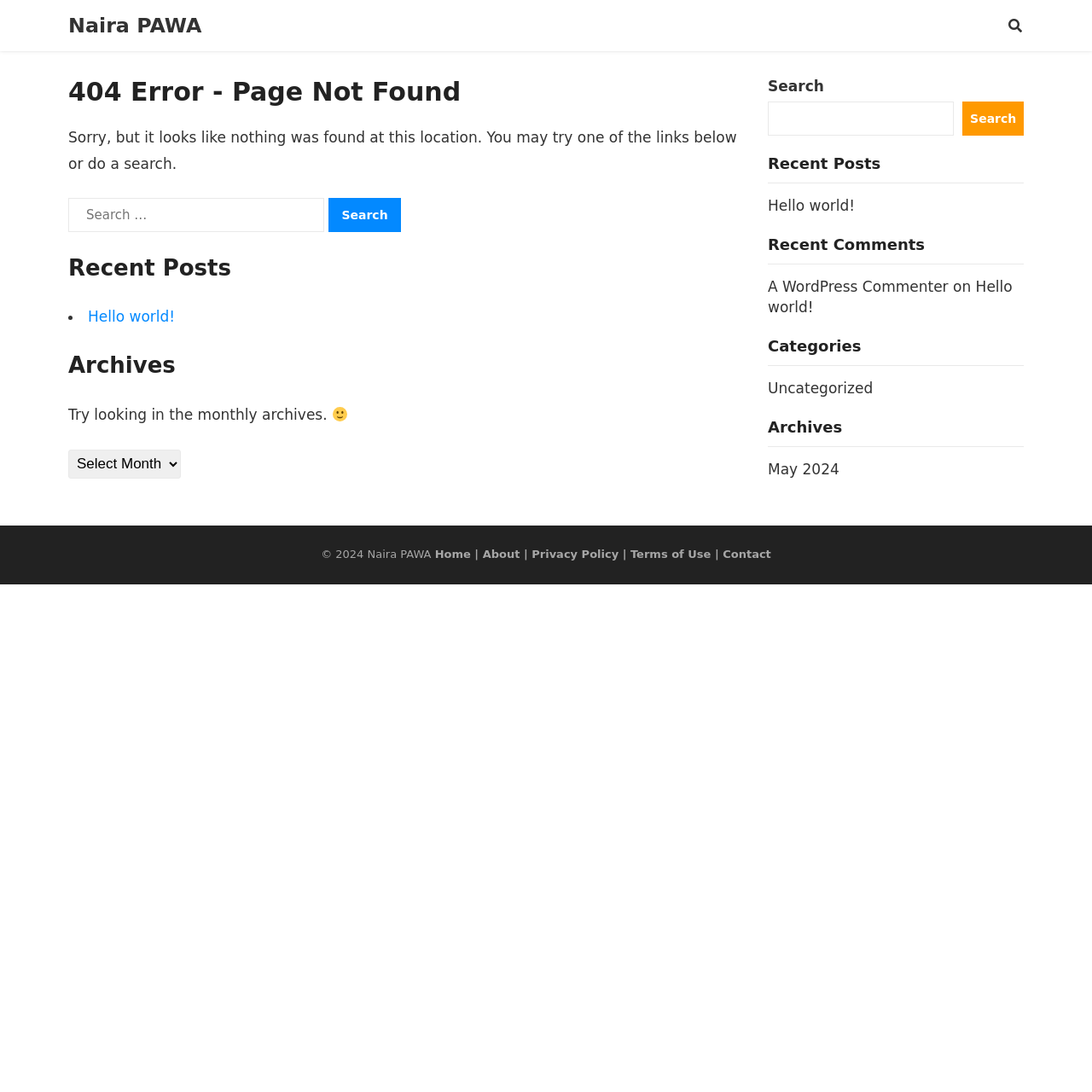Using the provided element description: "Terms of Use", determine the bounding box coordinates of the corresponding UI element in the screenshot.

[0.577, 0.501, 0.651, 0.513]